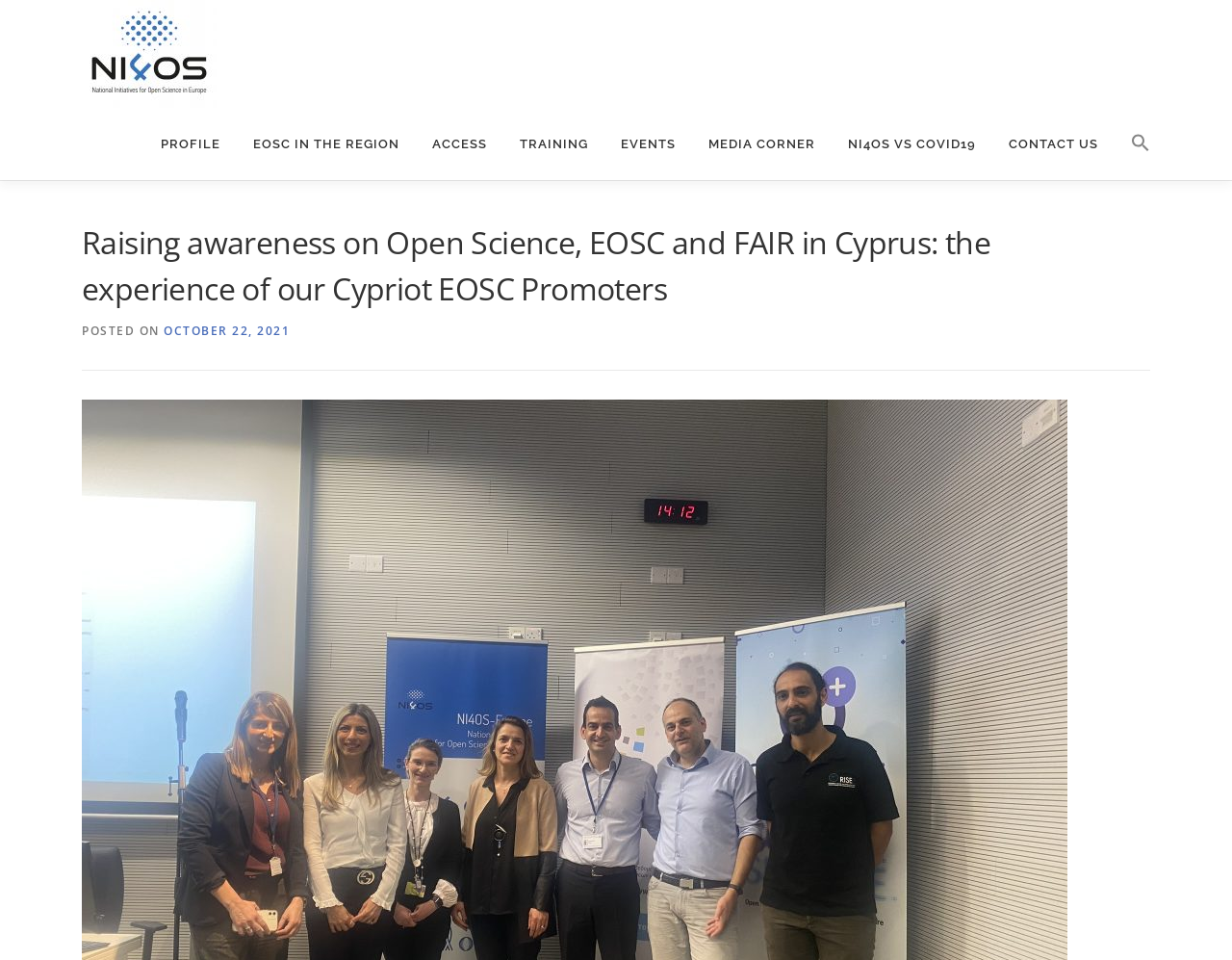What is the topic of the webpage?
Answer briefly with a single word or phrase based on the image.

Open Science, EOSC and FAIR in Cyprus